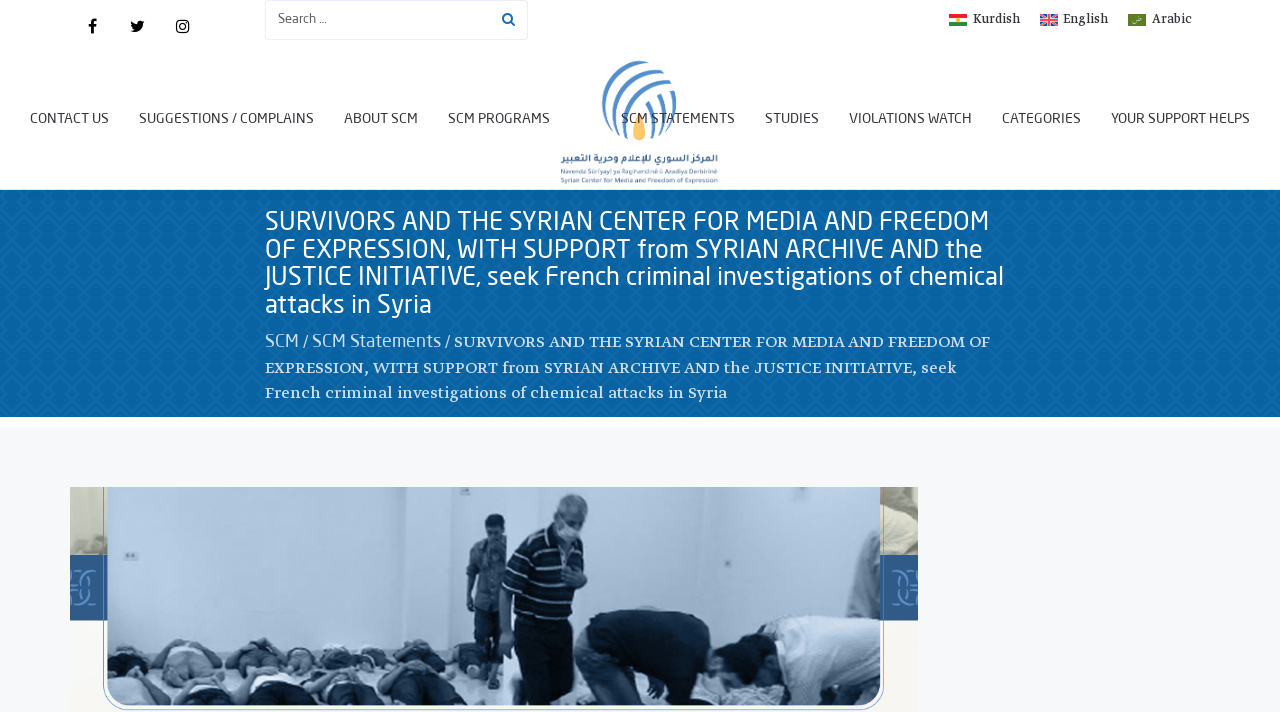Show the bounding box coordinates of the element that should be clicked to complete the task: "contact us".

[0.012, 0.069, 0.097, 0.265]